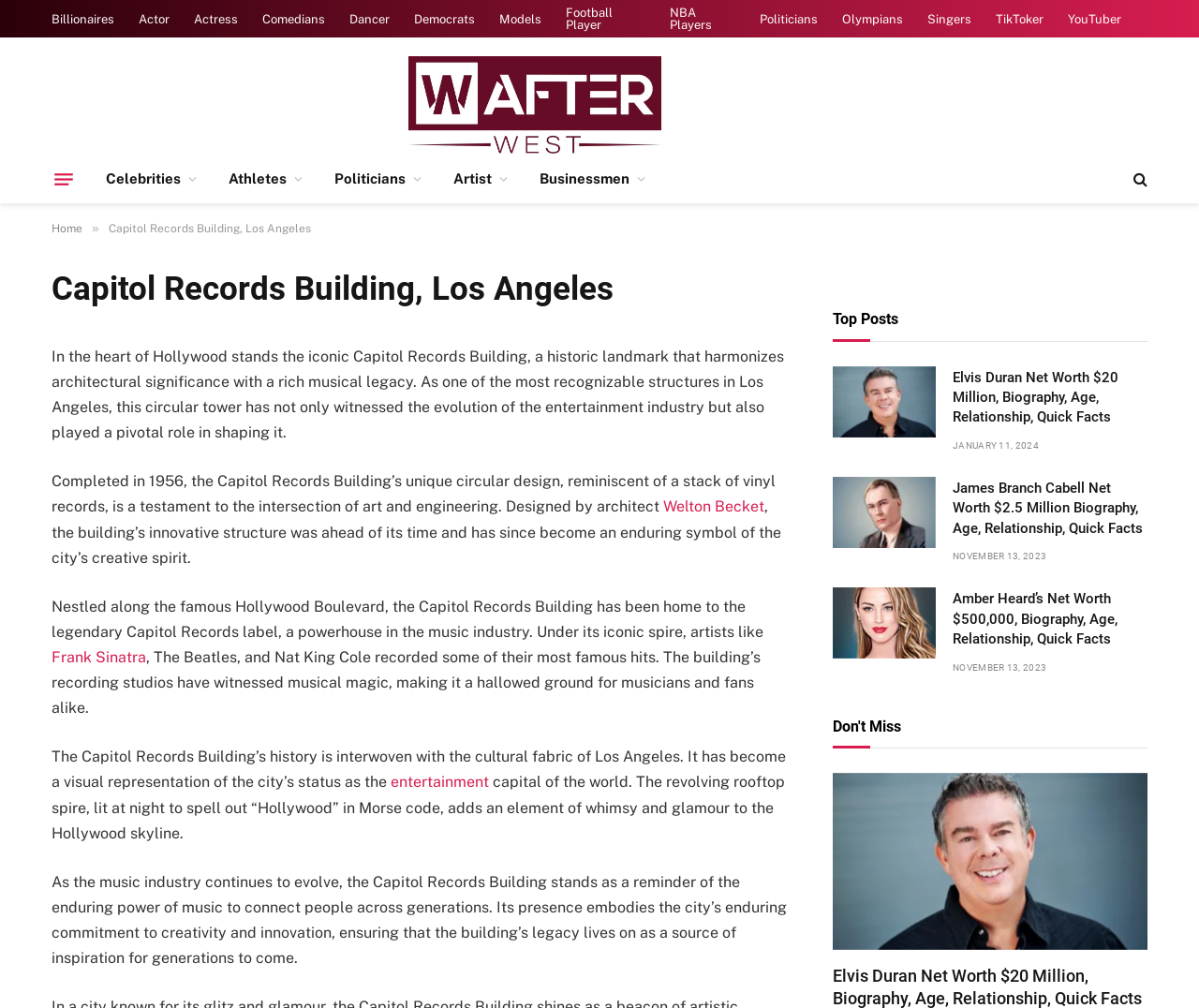What is the name of the building described on this webpage?
Based on the screenshot, provide a one-word or short-phrase response.

Capitol Records Building